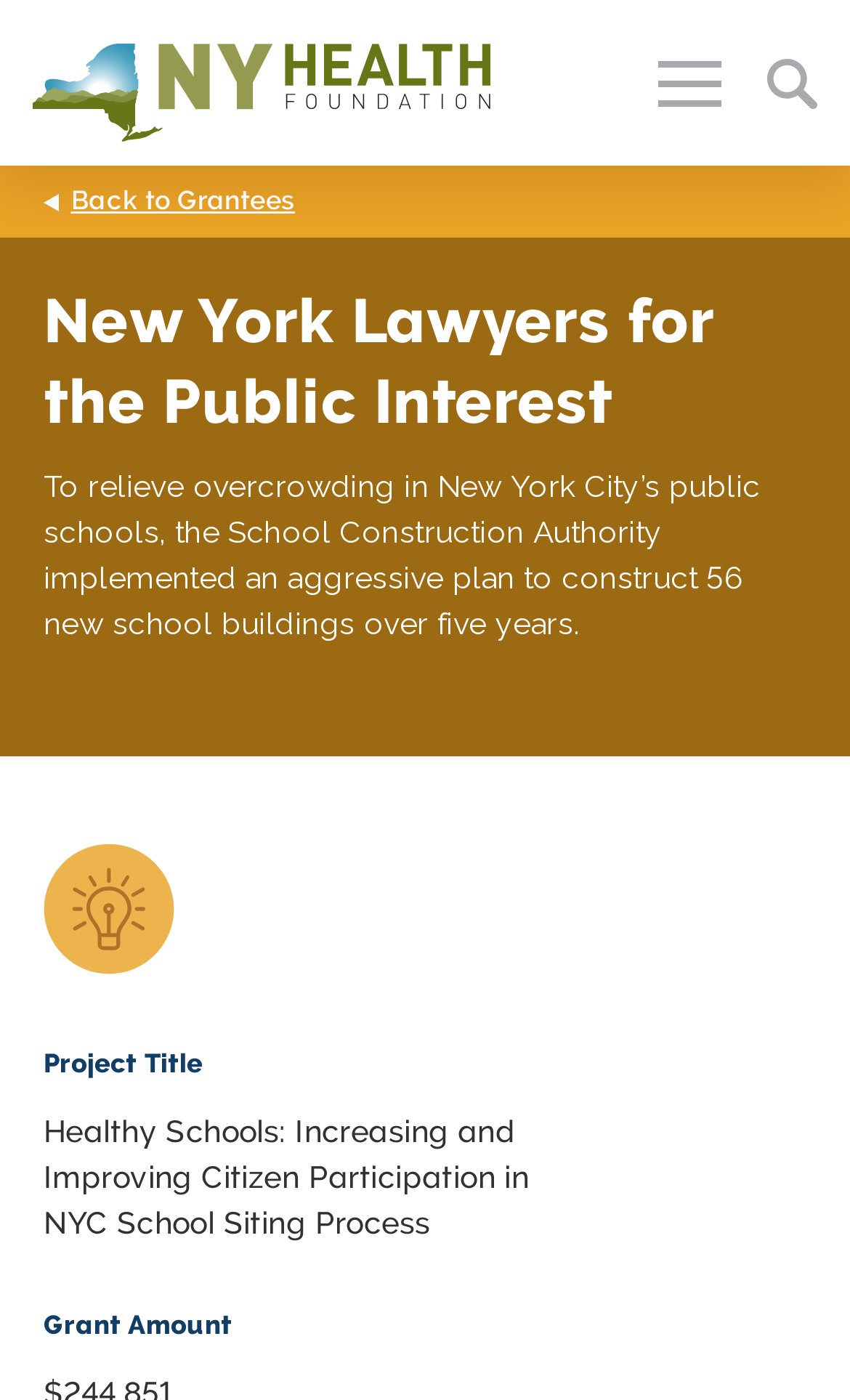Write a detailed summary of the webpage, including text, images, and layout.

The webpage appears to be the website of the New York Health Foundation, with a prominent logo at the top left corner. At the top right corner, there are two buttons: a search button and another button with no text. Below the logo, there are three main sections: "Who We Are", "Our Grantmaking", and "Our Impact".

In the "Who We Are" section, there are four links: "What We Do", "Our Team", "Our Biggest Wins", and a brief description of the organization. The "Our Grantmaking" section has five links: "What We Fund", "Our Grantees", "Apply for Funding", "Tools for Grantees", and a brief description of their grantmaking process.

The main content of the webpage is focused on a specific project, with a heading "New York Lawyers for the Public Interest" and a brief description of the project, which is about relieving overcrowding in New York City's public schools by constructing 56 new school buildings over five years. Below this description, there is an image related to the project, and three headings: "Project Title", "Grant Amount", and a brief description of the project, "Healthy Schools: Increasing and Improving Citizen Participation in NYC School Siting Process".

At the bottom of the page, there are two links: "GET UPDATES" and "RESOURCES", with a sub-link "Back to Grantees" under the "RESOURCES" link.